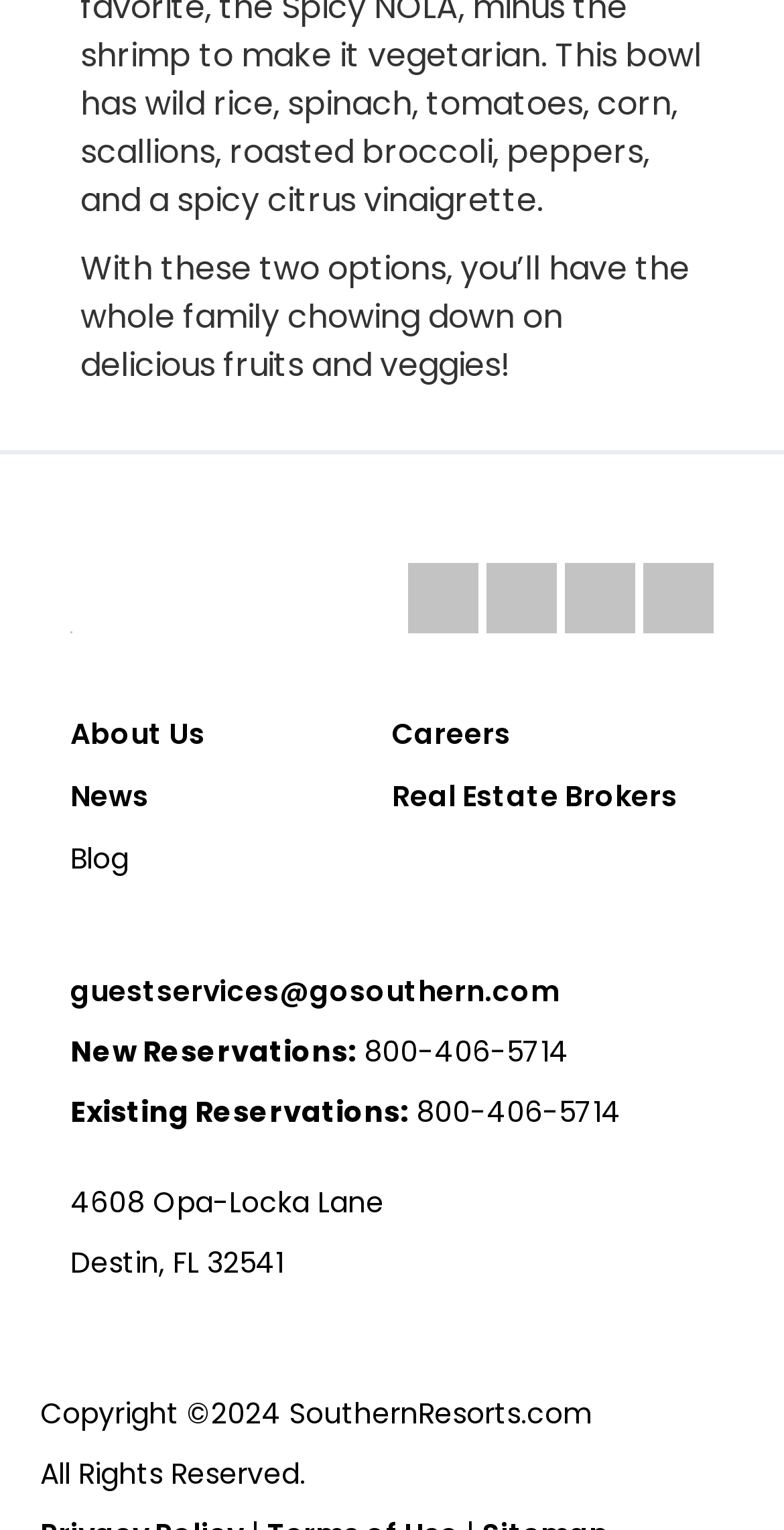Find the bounding box of the UI element described as: "alt="logo" title="logo"". The bounding box coordinates should be given as four float values between 0 and 1, i.e., [left, top, right, bottom].

[0.09, 0.412, 0.372, 0.414]